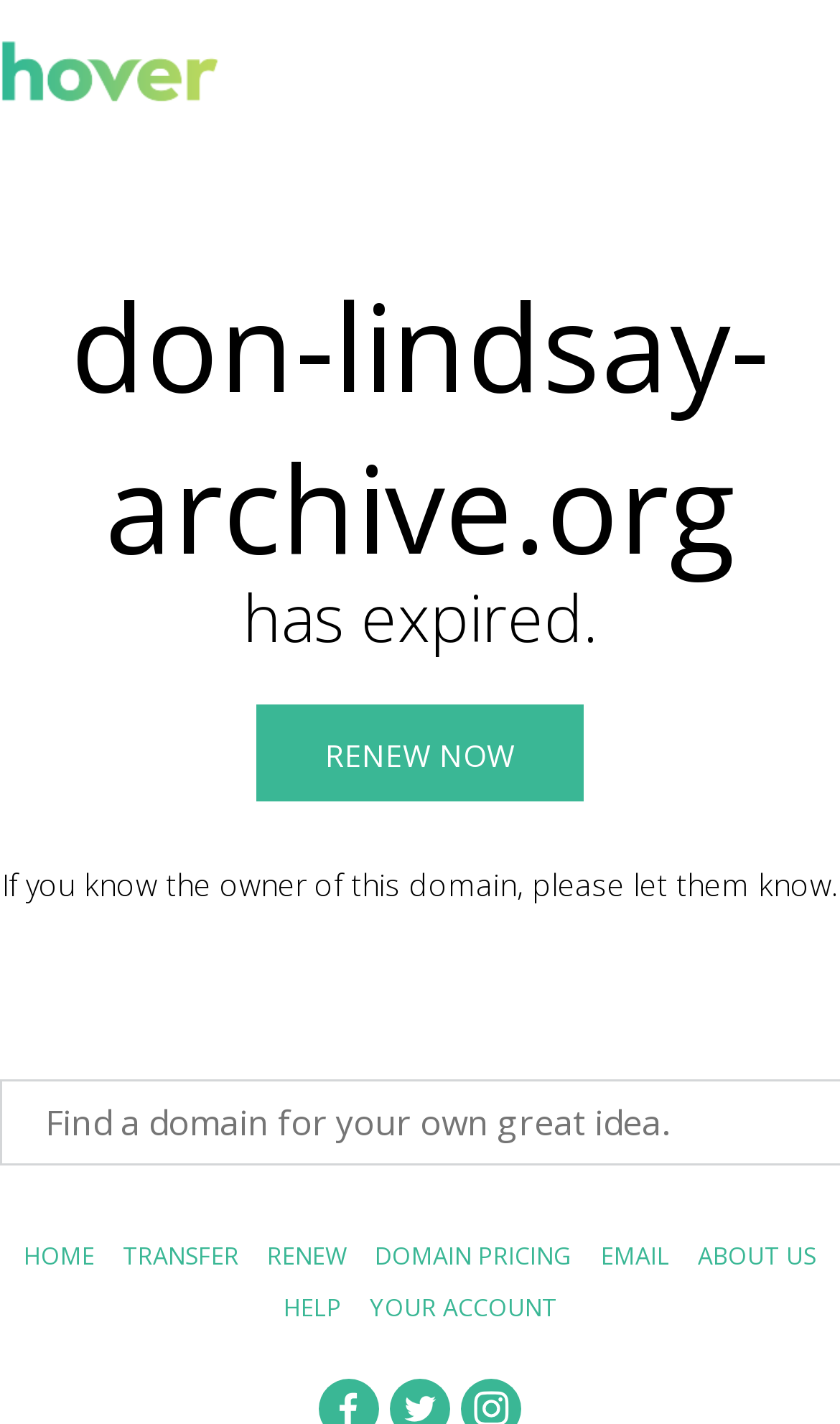Identify the bounding box coordinates of the region that should be clicked to execute the following instruction: "click the RENEW NOW button".

[0.305, 0.495, 0.695, 0.563]